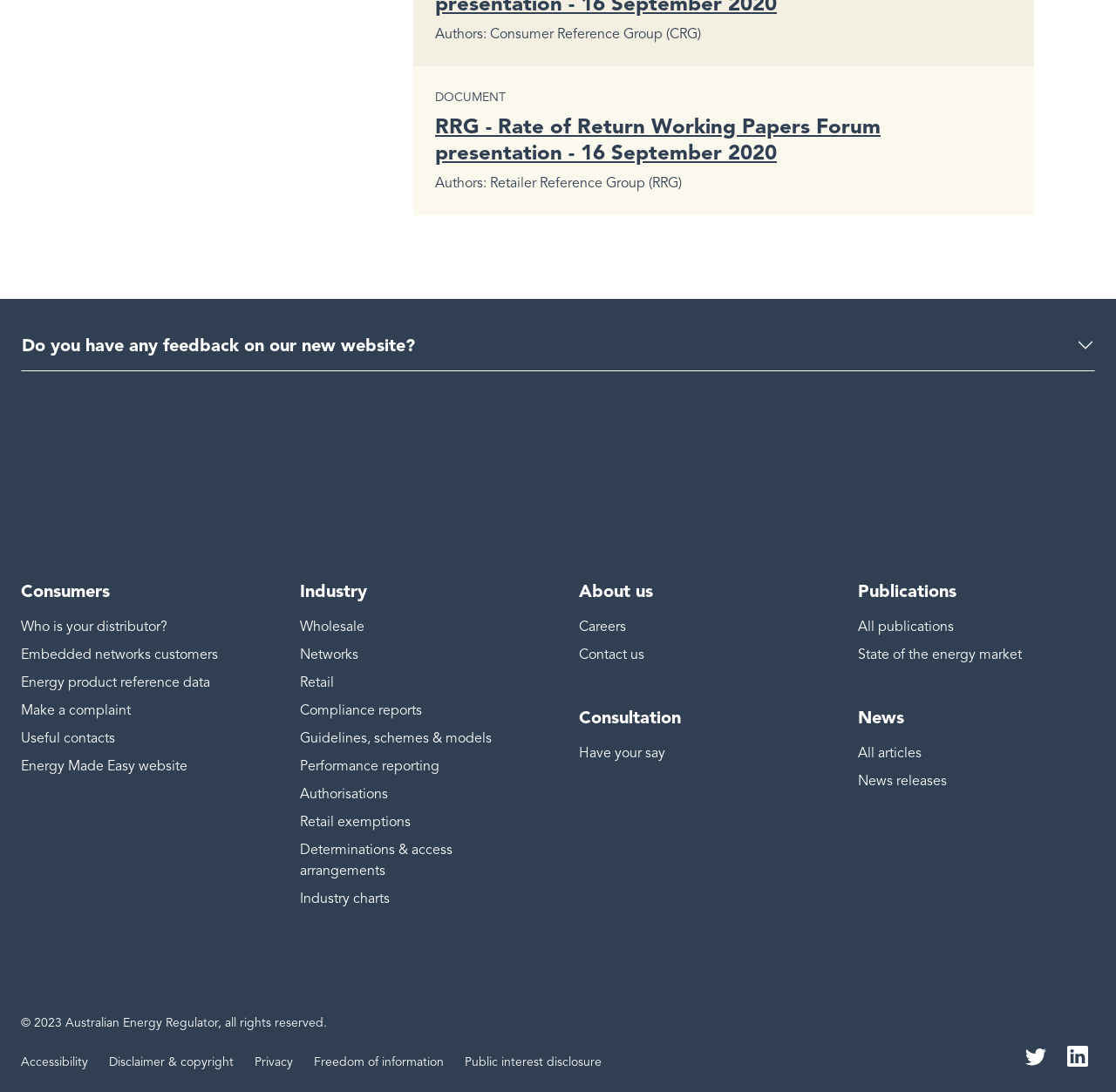Based on the provided description, "Useful contacts", find the bounding box of the corresponding UI element in the screenshot.

[0.019, 0.668, 0.103, 0.684]